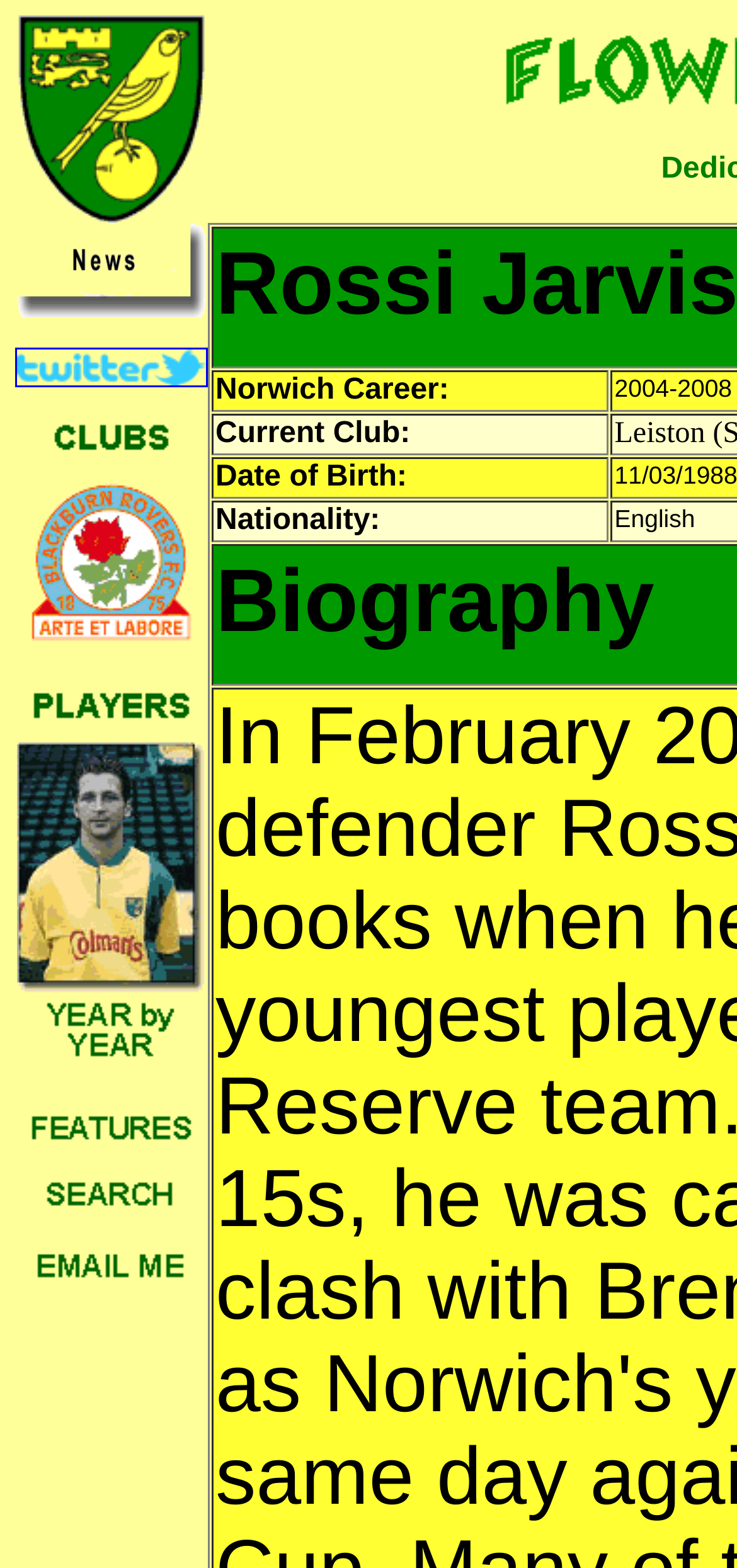Please find the bounding box coordinates of the element's region to be clicked to carry out this instruction: "View Norwich Career".

[0.287, 0.236, 0.826, 0.263]